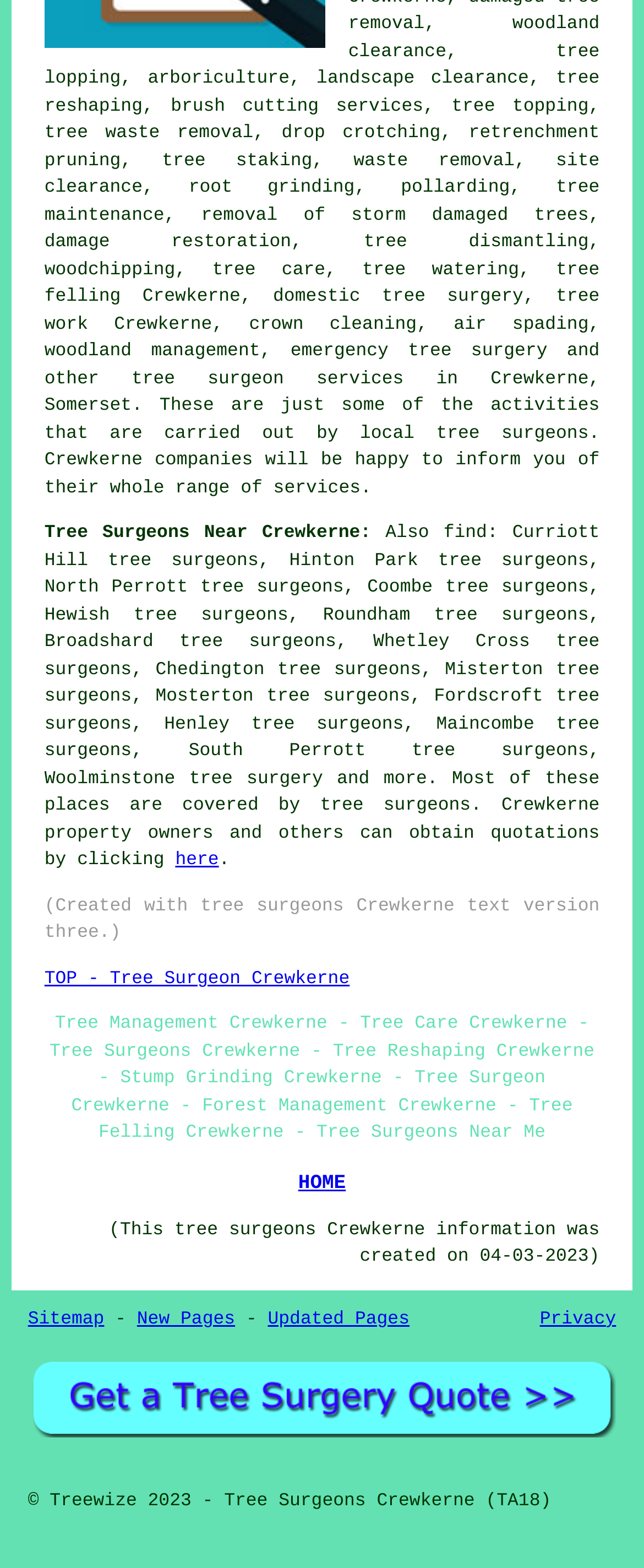Specify the bounding box coordinates of the element's region that should be clicked to achieve the following instruction: "get quotes from tree surgeons". The bounding box coordinates consist of four float numbers between 0 and 1, in the format [left, top, right, bottom].

[0.043, 0.906, 0.957, 0.921]